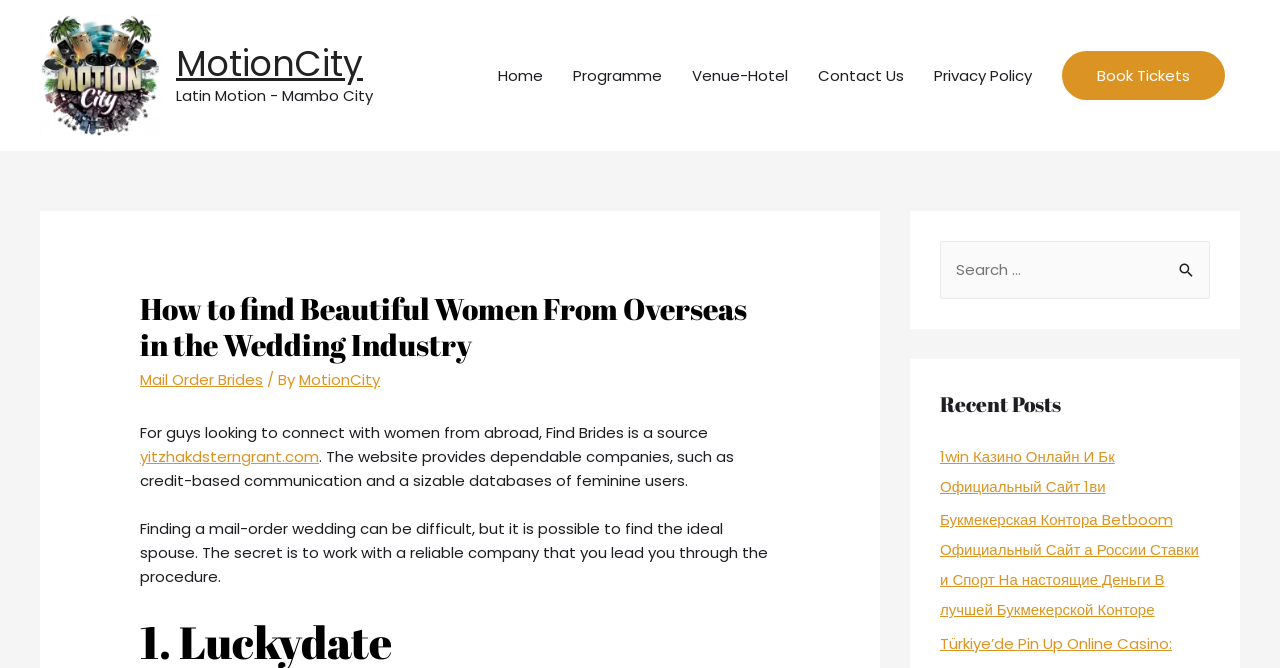Please determine the bounding box coordinates of the area that needs to be clicked to complete this task: 'Search for something'. The coordinates must be four float numbers between 0 and 1, formatted as [left, top, right, bottom].

[0.91, 0.361, 0.945, 0.422]